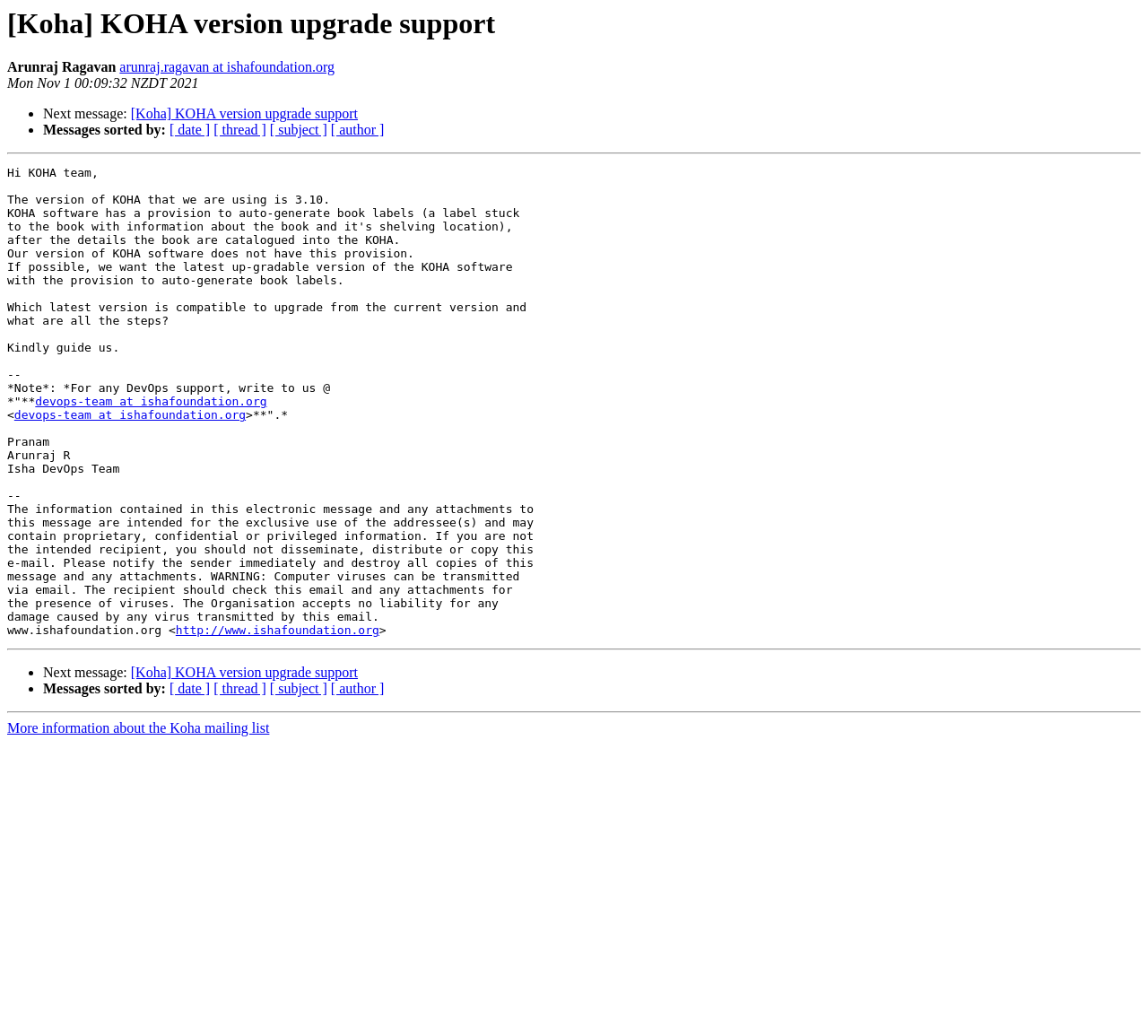Specify the bounding box coordinates of the element's region that should be clicked to achieve the following instruction: "Check the date of the message". The bounding box coordinates consist of four float numbers between 0 and 1, in the format [left, top, right, bottom].

[0.148, 0.118, 0.183, 0.133]